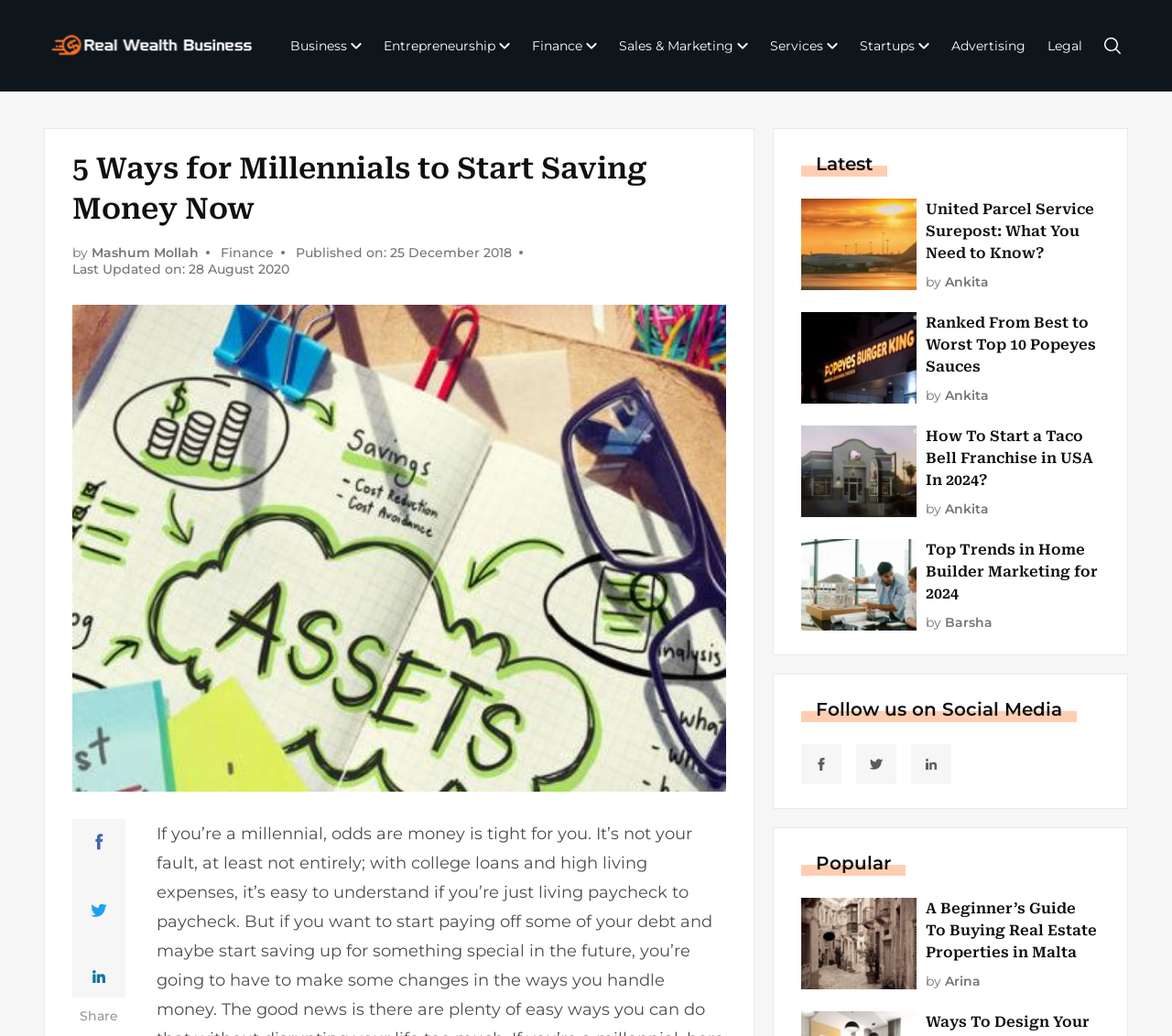Please predict the bounding box coordinates of the element's region where a click is necessary to complete the following instruction: "Search using the search button". The coordinates should be represented by four float numbers between 0 and 1, i.e., [left, top, right, bottom].

[0.942, 0.036, 0.956, 0.052]